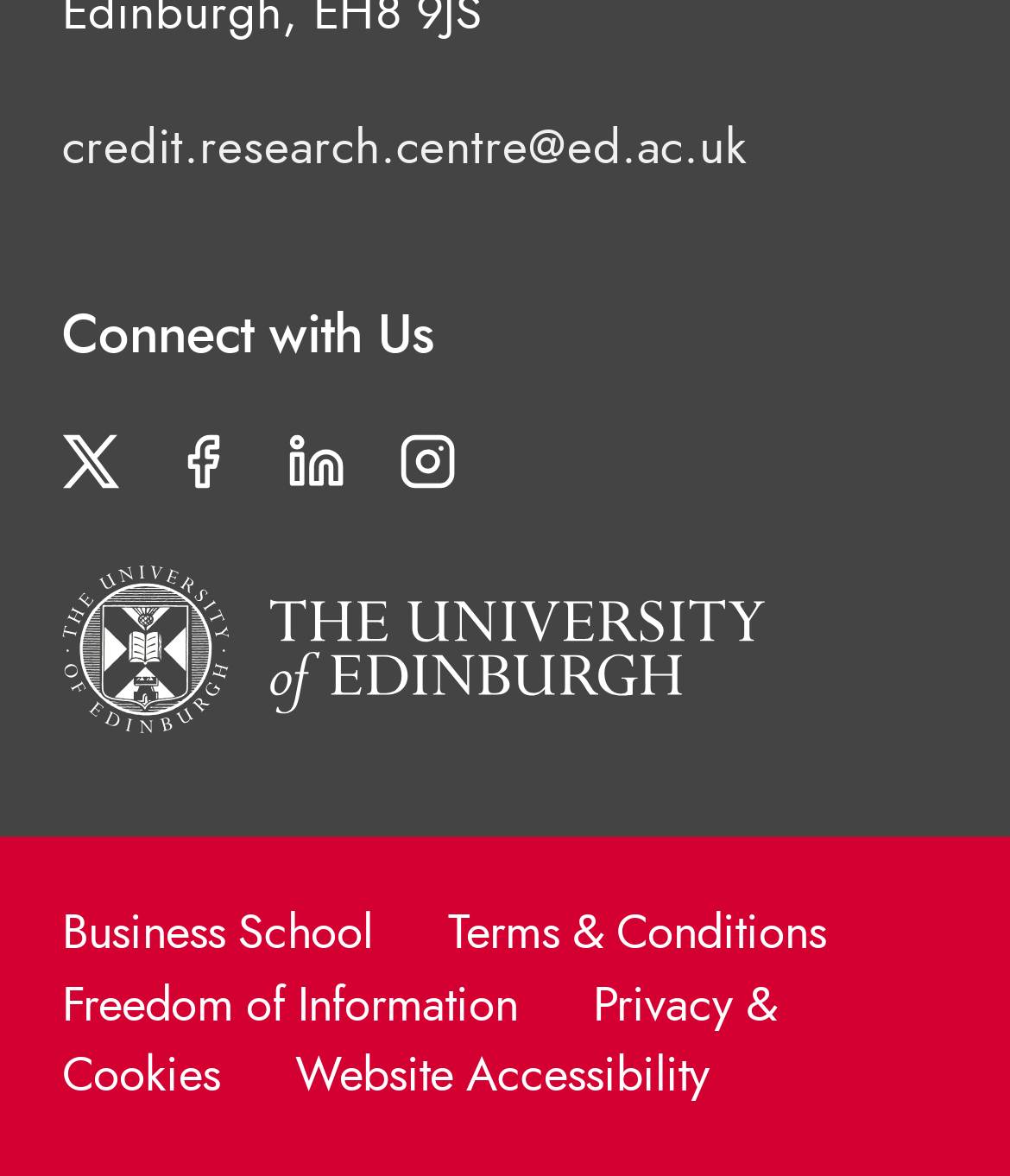What is the name of the university whose logo is displayed?
Please provide a comprehensive answer based on the information in the image.

The university logo is displayed at the bottom of the webpage, which is an image element with the description 'University of Edinburgh Logo in White'. This logo is a link element with the text 'University of Edinburgh Logo in White'.